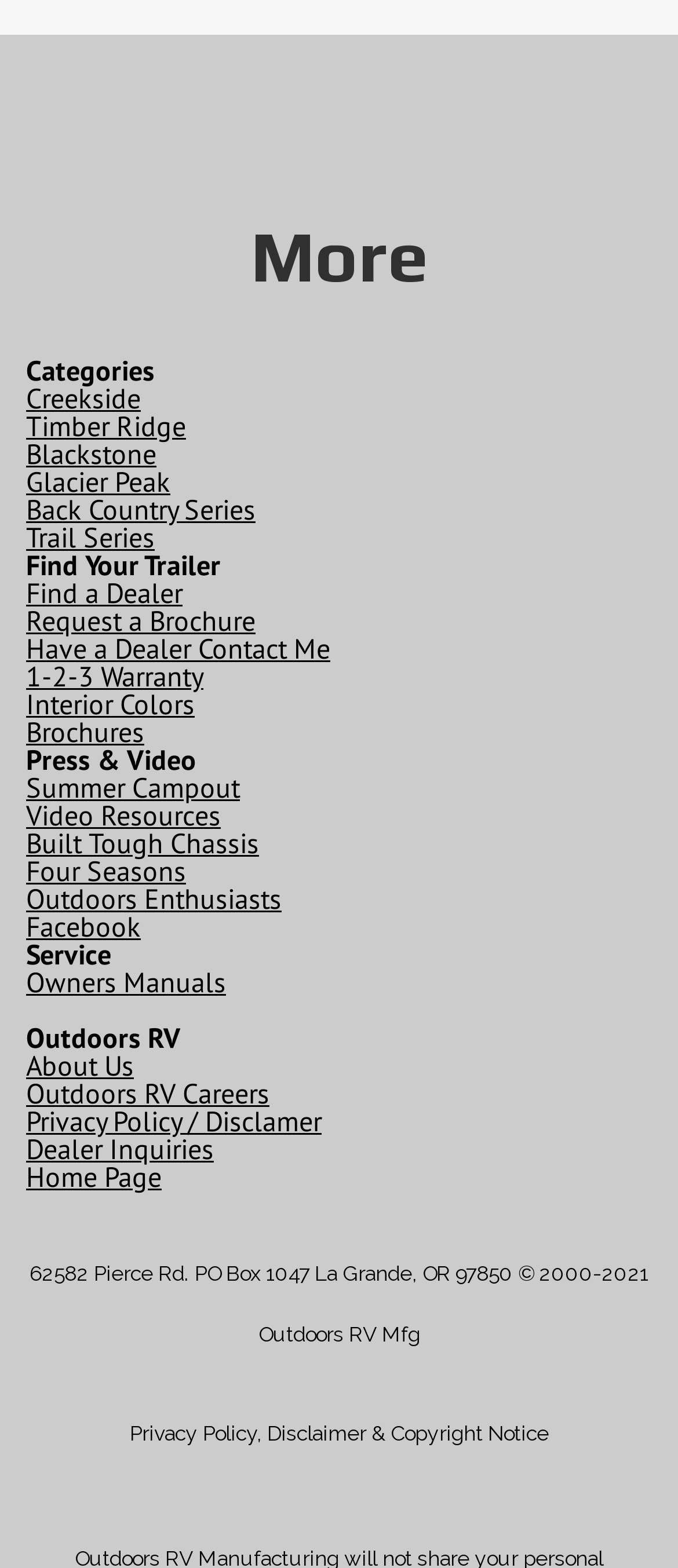Find the bounding box coordinates for the HTML element specified by: "Have a Dealer Contact Me".

[0.038, 0.402, 0.487, 0.424]